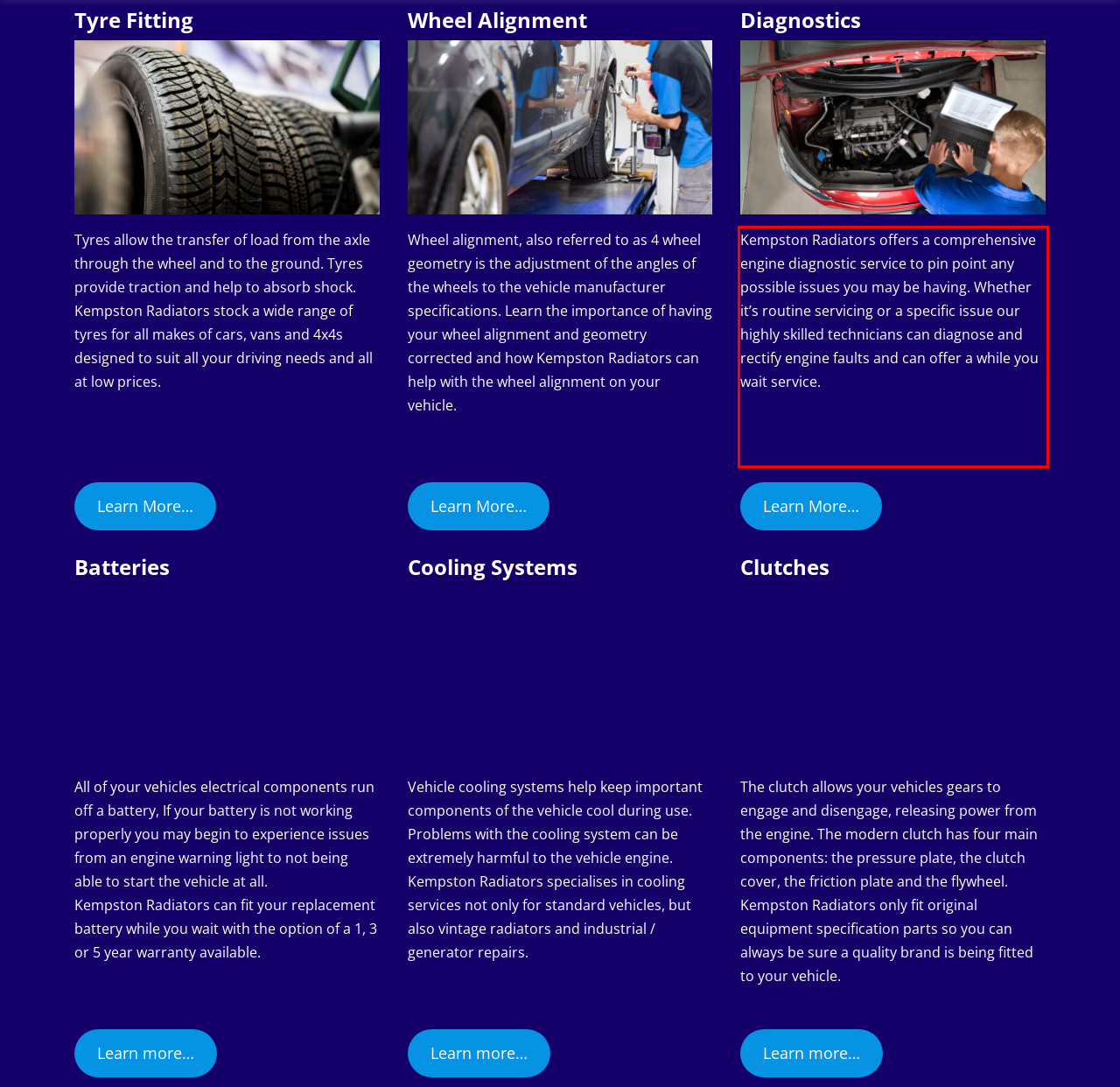You are given a screenshot showing a webpage with a red bounding box. Perform OCR to capture the text within the red bounding box.

Kempston Radiators offers a comprehensive engine diagnostic service to pin point any possible issues you may be having. Whether it’s routine servicing or a specific issue our highly skilled technicians can diagnose and rectify engine faults and can offer a while you wait service.